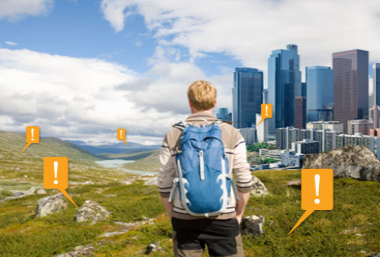What color is the hiker's backpack?
Using the image, give a concise answer in the form of a single word or short phrase.

Blue